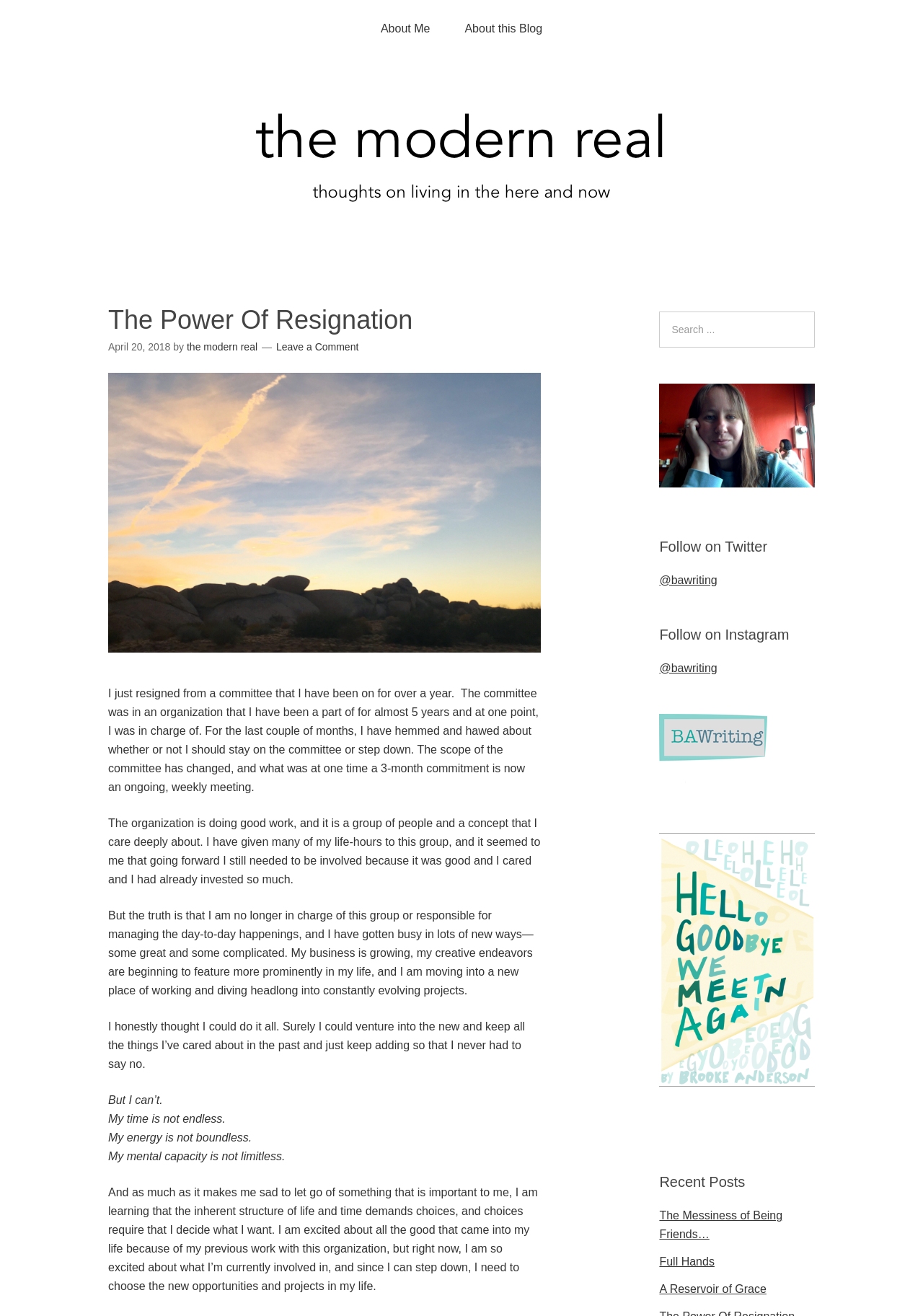Using the provided description: "@bawriting", find the bounding box coordinates of the corresponding UI element. The output should be four float numbers between 0 and 1, in the format [left, top, right, bottom].

[0.714, 0.503, 0.777, 0.512]